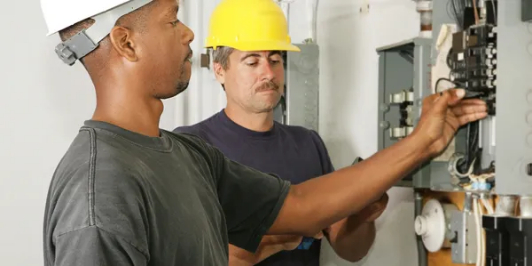Give a thorough explanation of the elements present in the image.

In this image, two professionals are engaged in electrical maintenance work, showcasing teamwork and expertise in facility operations. The man on the left, wearing a white hard hat and a dark shirt, is focused on adjusting electrical components, demonstrating hands-on skills crucial for operational reliability. Beside him, the man in the yellow hard hat is observing closely, indicating a collaborative approach to ensuring safety and efficiency in the task at hand. This scene vividly illustrates the commitment of Facility Operations Oversight LLC to provide top-tier maintenance solutions, reinforcing their vision of preventing failures and maintaining optimal building infrastructure.